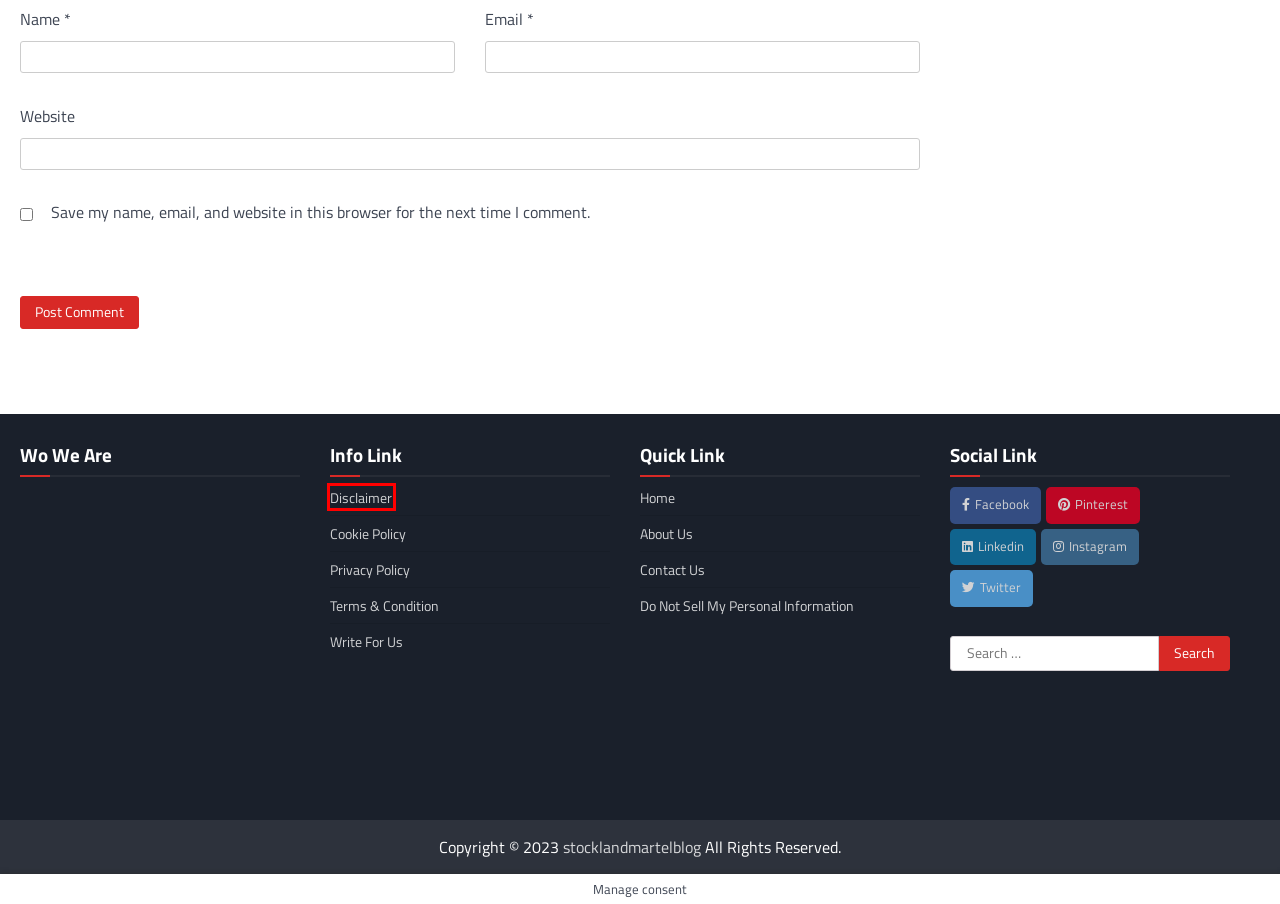Review the screenshot of a webpage which includes a red bounding box around an element. Select the description that best fits the new webpage once the element in the bounding box is clicked. Here are the candidates:
A. Cookie Policy - Check All Essential Points Here!
B. Contact Us - stocklandmartelblog - Latest News & Online Reviews
C. Privacy Policy for stocklandmartelblog
D. About Us- Stocklandmartelblog
E. Disclaimer - stocklandmartelblog - Latest News & Online Reviews
F. Do Not Sell My Personal Information – Read Details Here
G. Write For Us on General Topics | Stocklandmartelblog
H. Terms & Condition - stocklandmartelblog - Latest News & Online Reviews

E